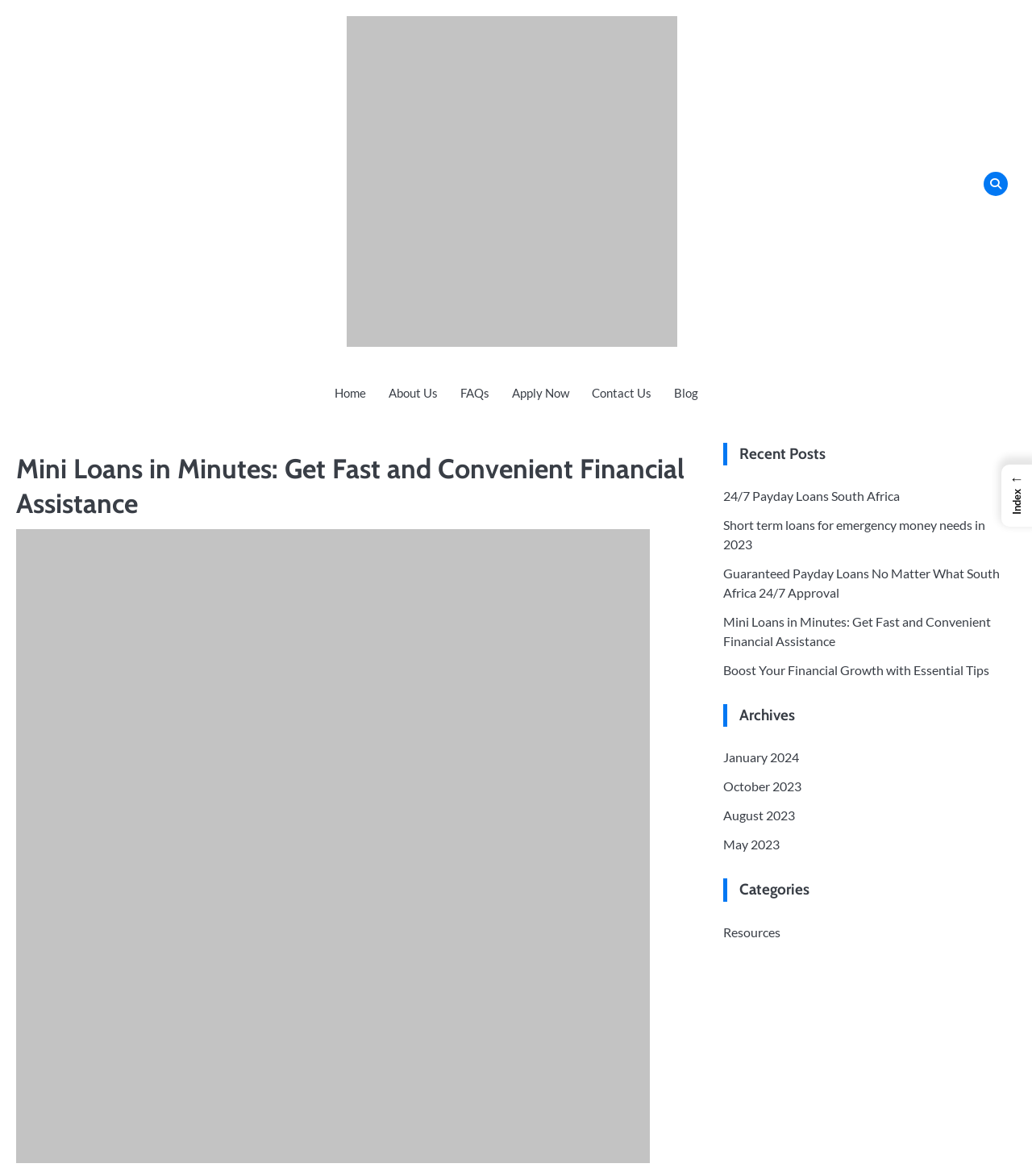Using the provided element description: "alt="payday-mate"", identify the bounding box coordinates. The coordinates should be four floats between 0 and 1 in the order [left, top, right, bottom].

[0.336, 0.014, 0.656, 0.299]